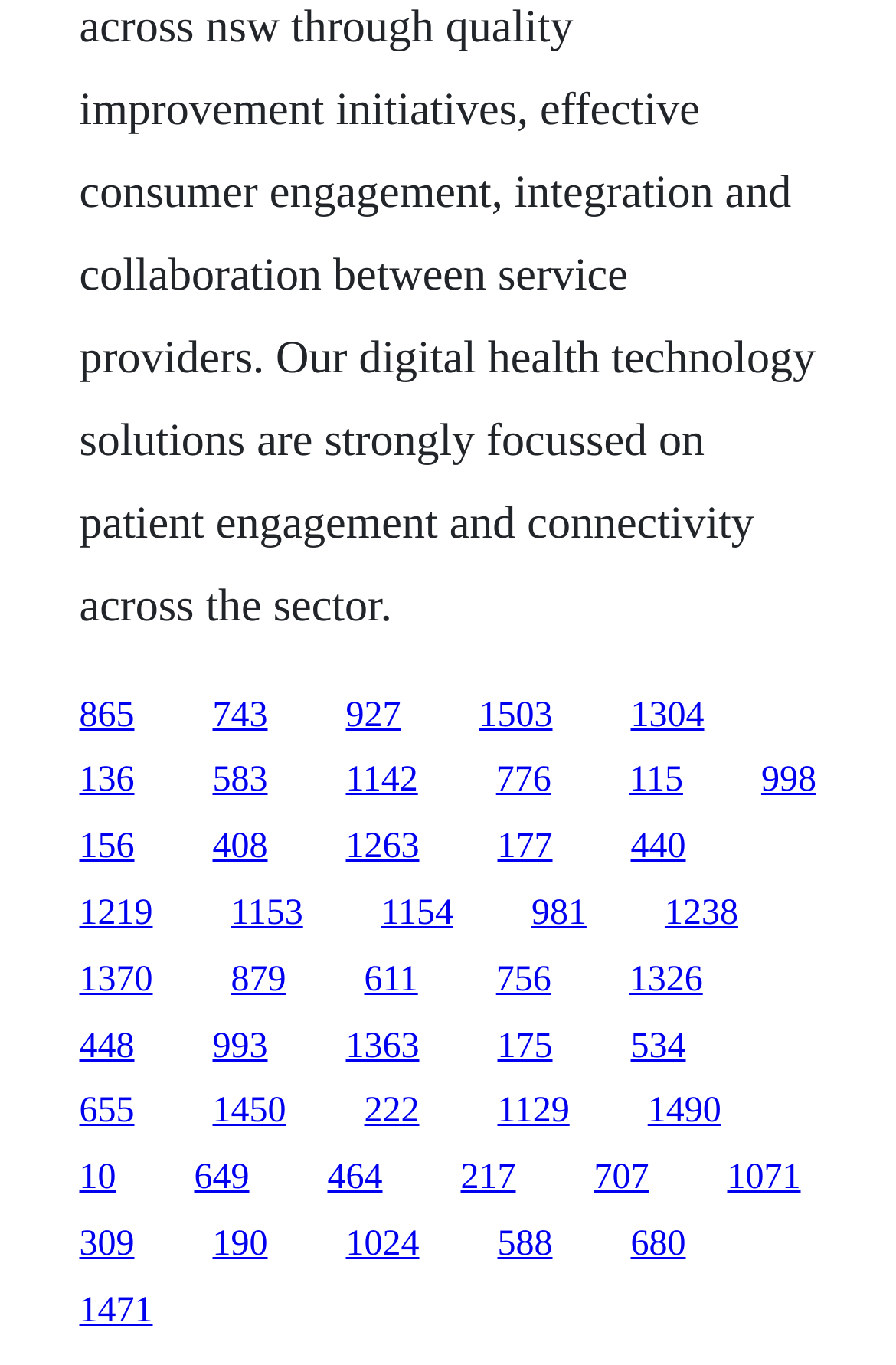Answer the following query concisely with a single word or phrase:
What is the horizontal position of the last link?

0.088